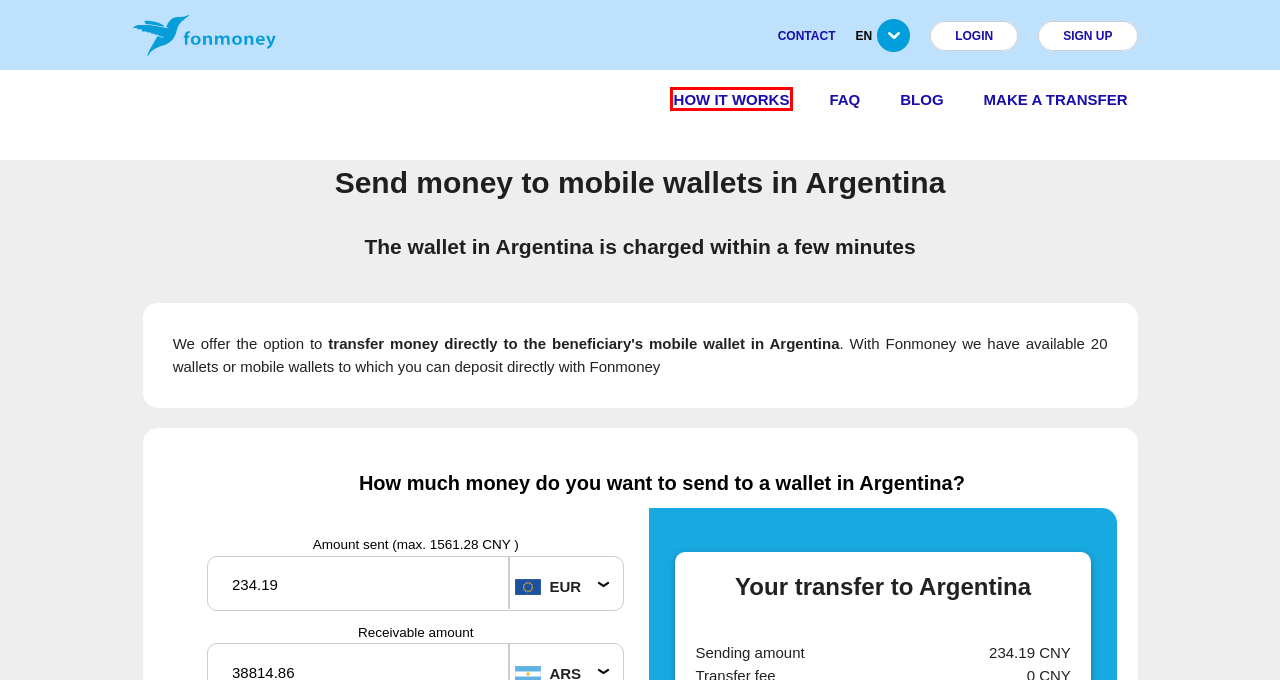Assess the screenshot of a webpage with a red bounding box and determine which webpage description most accurately matches the new page after clicking the element within the red box. Here are the options:
A. How it works. 2024. Fonmoney
B. Sending Food and Goods to Venezuela. 2024. Fonmoney
C. Frequently Asked Questions | FAQ. 2024. Fonmoney
D. Recharge AIS Thailand. 2024. Fonmoney
E. Recharge Nauta internet in Cuba. 2024. Fonmoney
F. Top up Etisalat Afghanistan. 2024. Fonmoney
G. Frequently asked Questions Money Transfer Colombia. 2024. Fonmoney
H. Fonmoney South Africa. 2024. Fonmoney

A